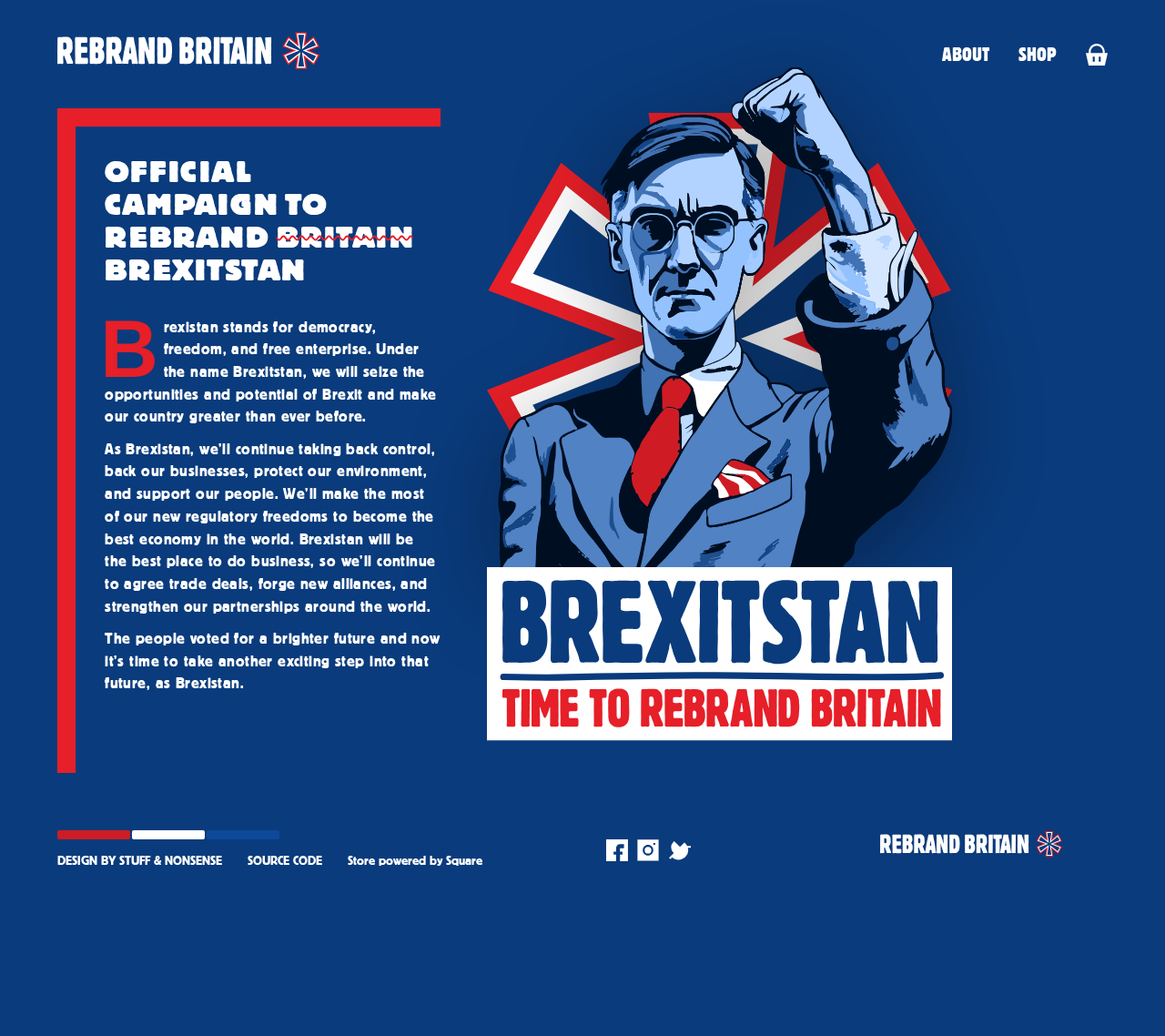Identify the bounding box coordinates for the UI element described as follows: Design by Stuff & Nonsense. Use the format (top-left x, top-left y, bottom-right x, bottom-right y) and ensure all values are floating point numbers between 0 and 1.

[0.05, 0.822, 0.191, 0.84]